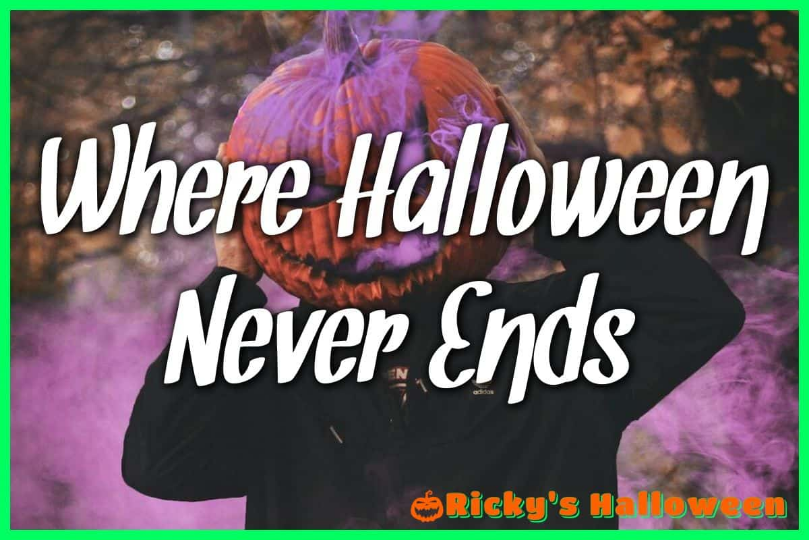Provide a comprehensive description of the image.

The image captures a whimsical and atmospheric Halloween theme, showcasing a person wearing a carved pumpkin as a head. The striking text overlay reads "Where Halloween Never Ends," emphasizing the spirit of creativity and fun associated with the holiday. The person is dressed in dark attire, hinting at the playful yet spooky nature of Halloween. Surrounding them is a dreamy haze of purple smoke, further enhancing the festive ambiance. This imagery perfectly complements the theme of an article focused on DIY Halloween costumes and creative ideas, inviting readers to unleash their imagination and make Halloween memorable. At the bottom, the logo "Ricky's Halloween" adds a personal touch, reinforcing the essence of a dedicated Halloween resource.